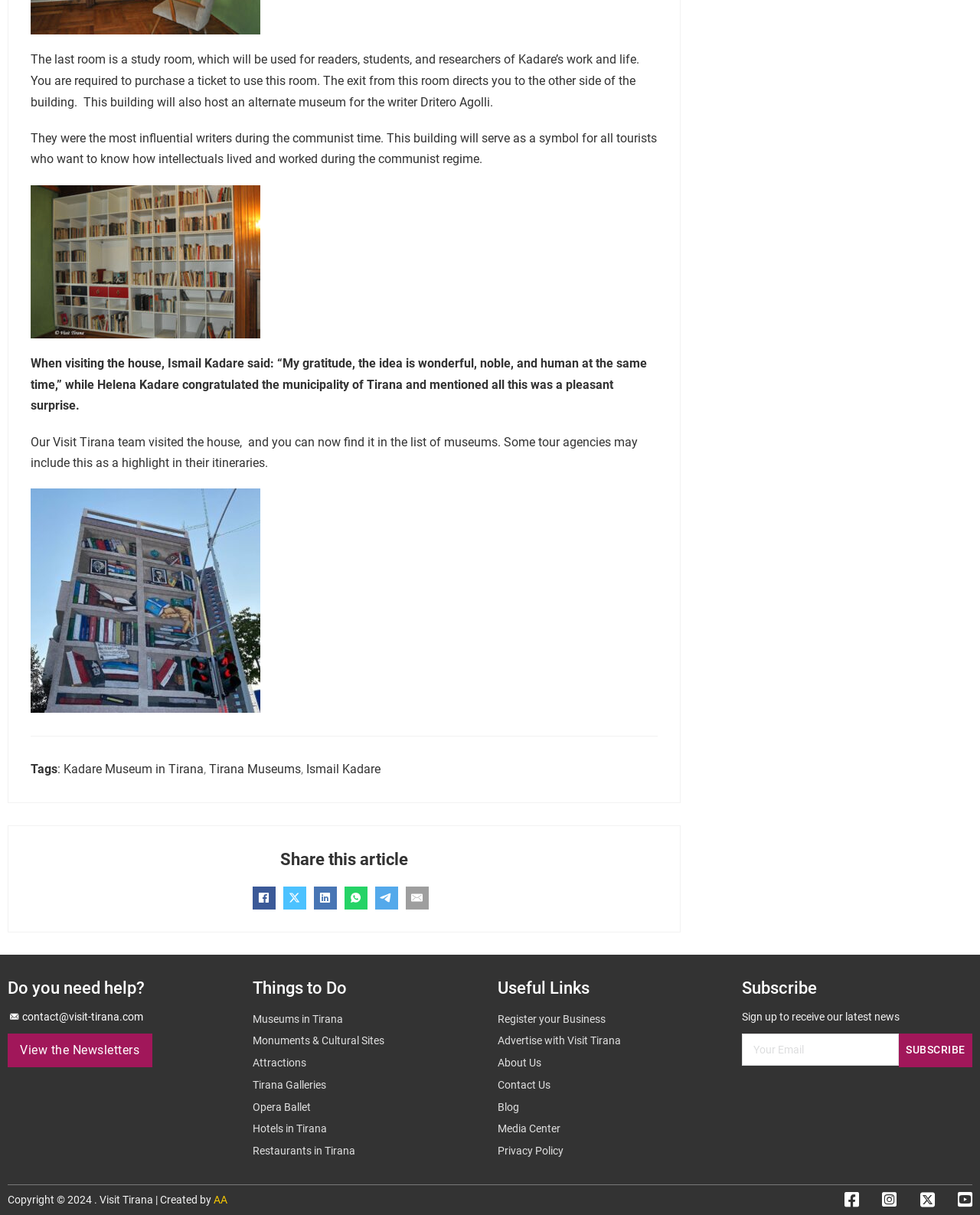What is the email address to contact for help?
Look at the image and provide a short answer using one word or a phrase.

contact@visit-tirana.com